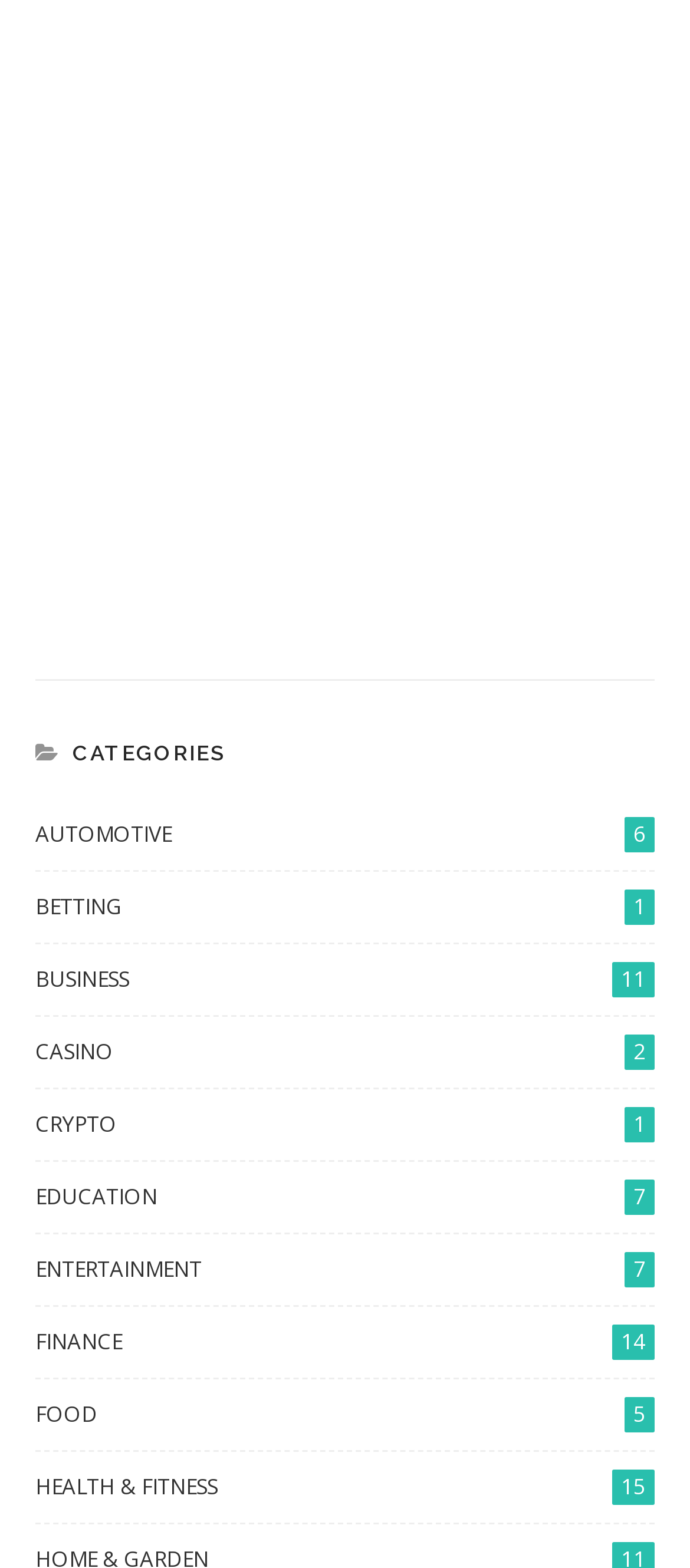How many links are there under HOME & GARDEN?
Using the image as a reference, answer the question with a short word or phrase.

3